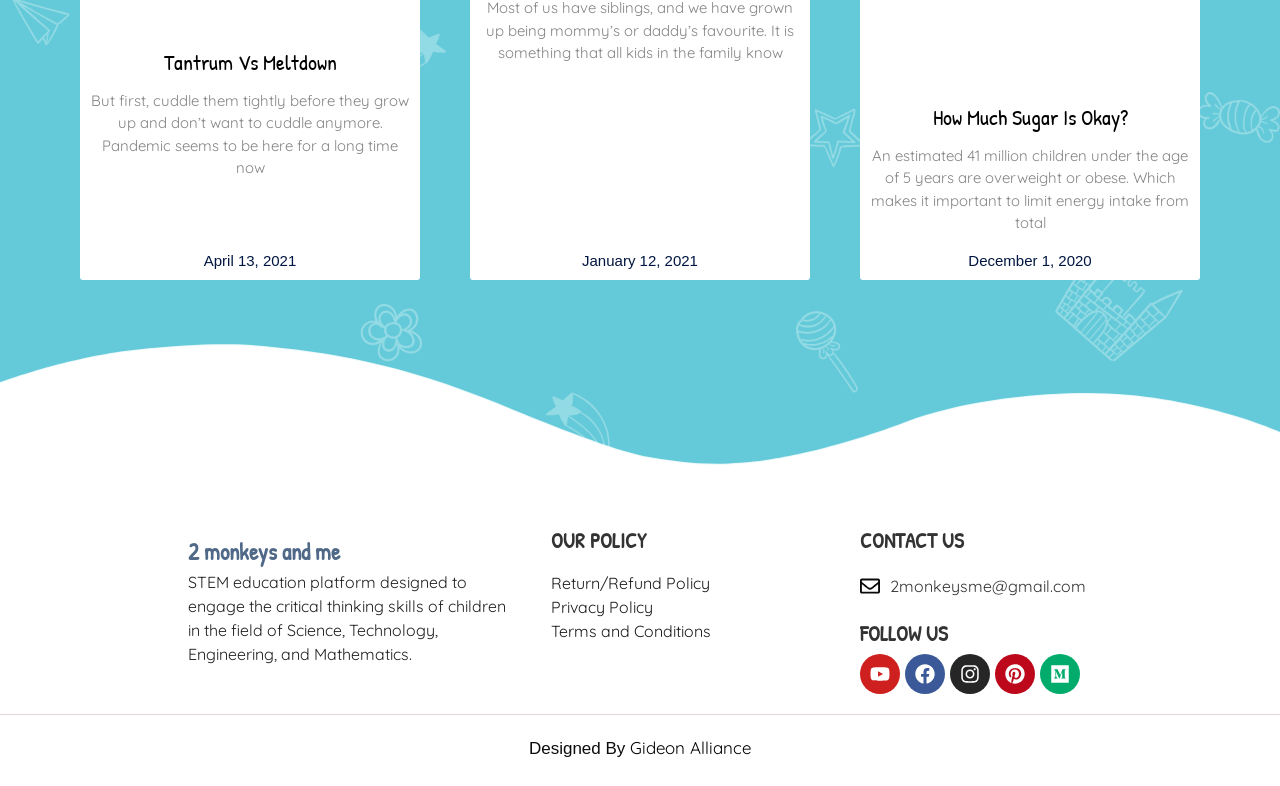Identify the bounding box coordinates for the UI element described as follows: "Terms and Conditions". Ensure the coordinates are four float numbers between 0 and 1, formatted as [left, top, right, bottom].

[0.431, 0.788, 0.643, 0.819]